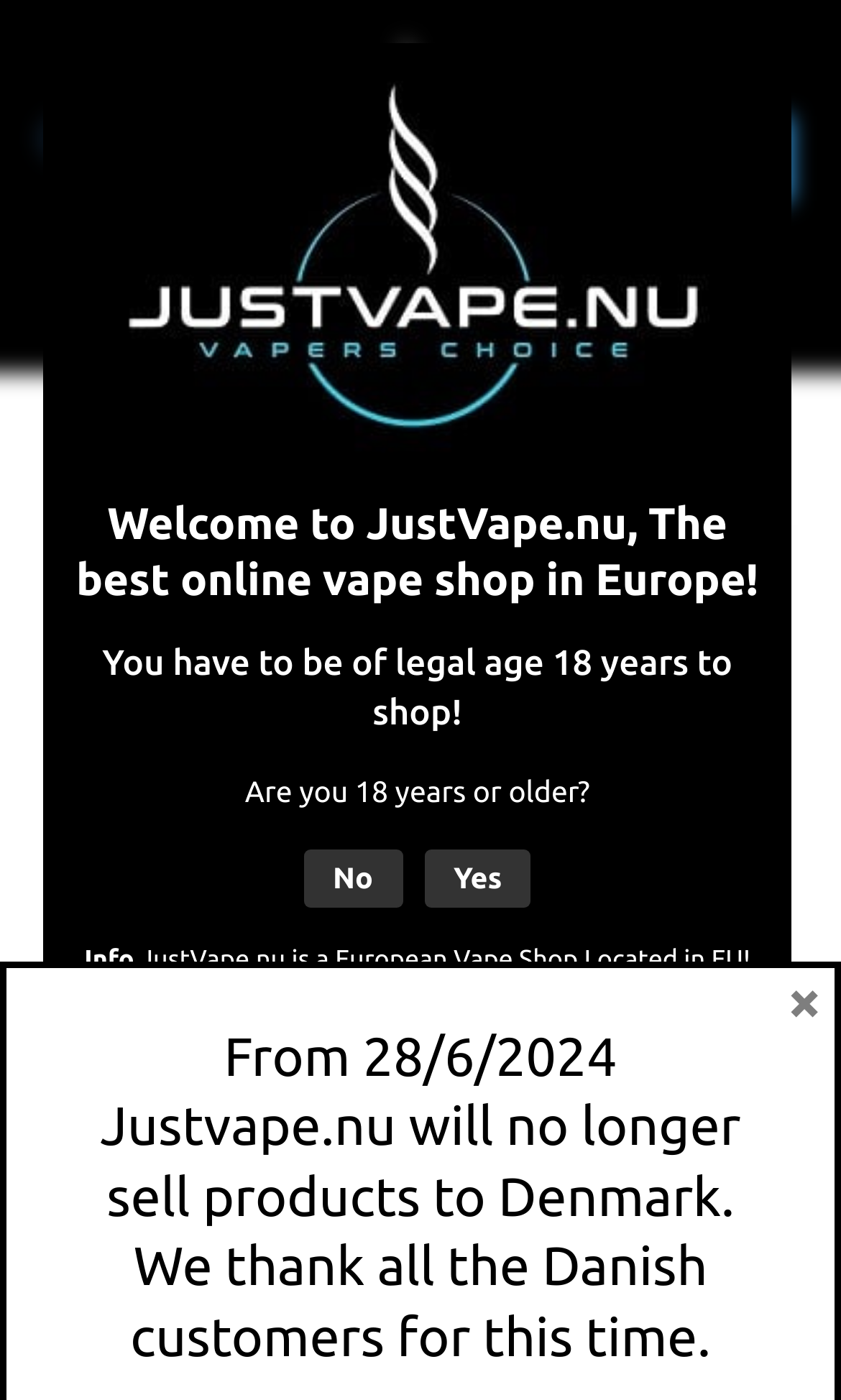Using the webpage screenshot, find the UI element described by E-Liquid. Provide the bounding box coordinates in the format (top-left x, top-left y, bottom-right x, bottom-right y), ensuring all values are floating point numbers between 0 and 1.

[0.226, 0.924, 0.354, 0.949]